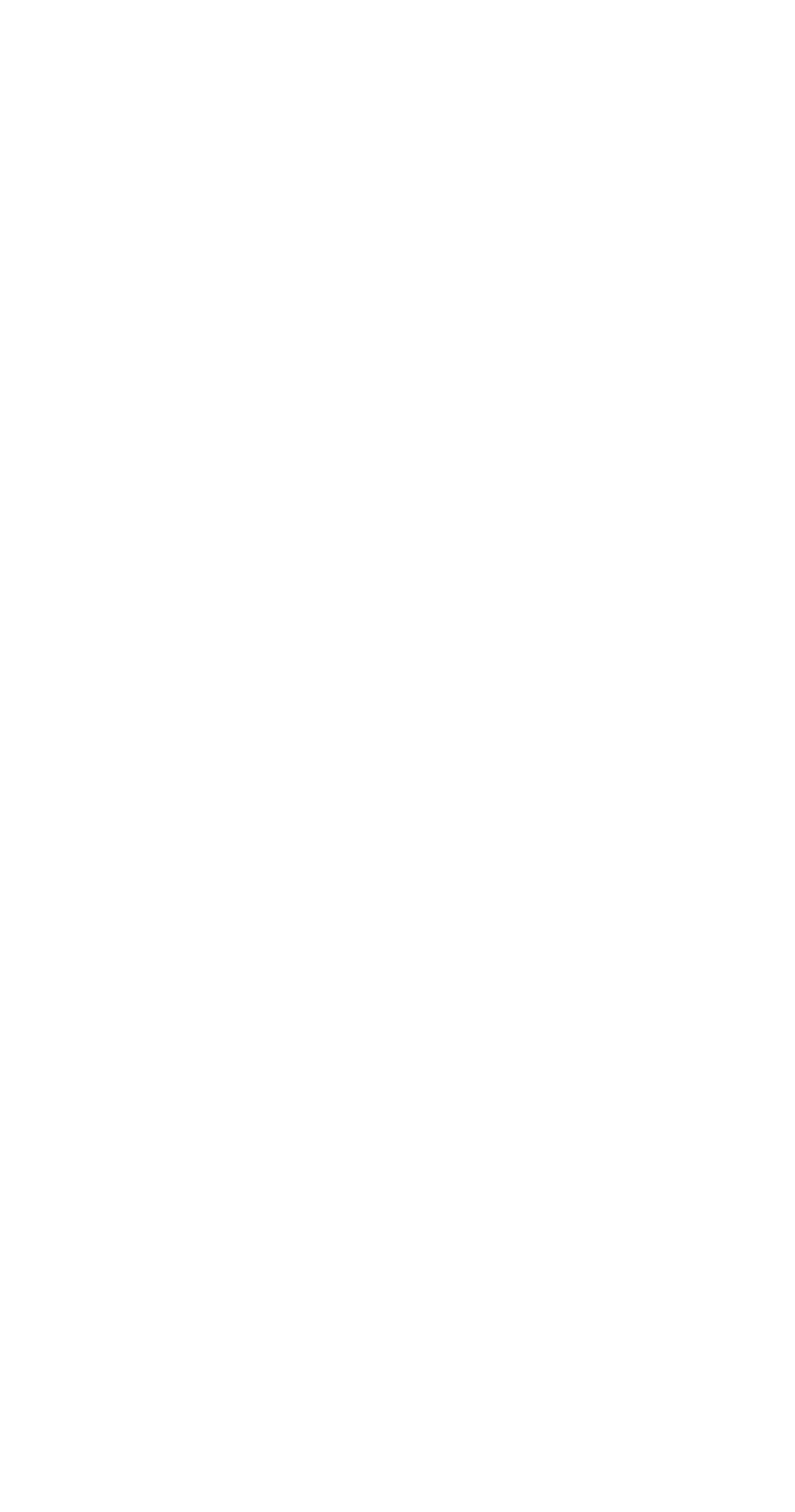Determine the bounding box for the described UI element: "My Secret Email System".

[0.064, 0.503, 0.521, 0.529]